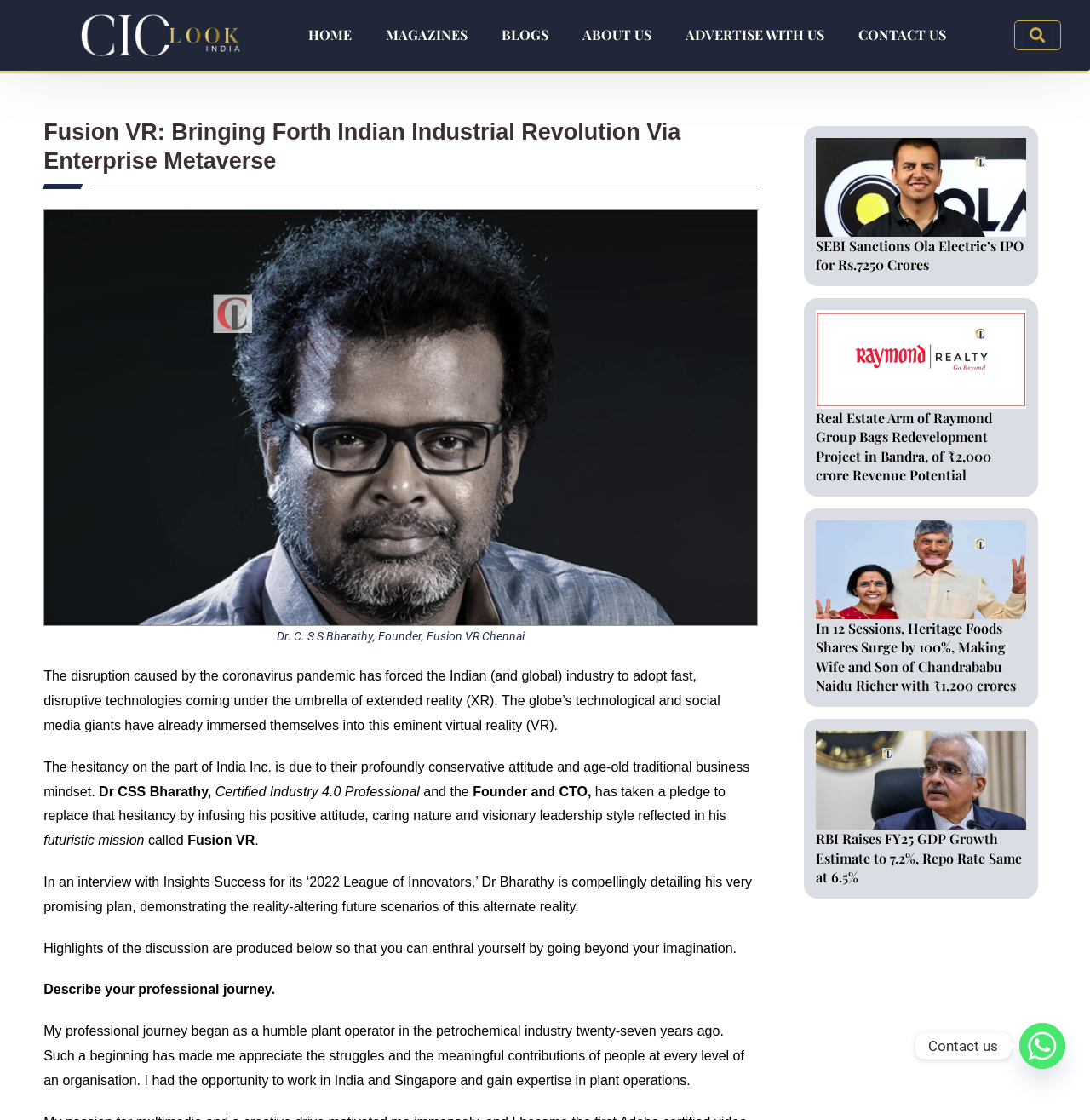Given the description of a UI element: "Advertise with us", identify the bounding box coordinates of the matching element in the webpage screenshot.

[0.613, 0.014, 0.772, 0.049]